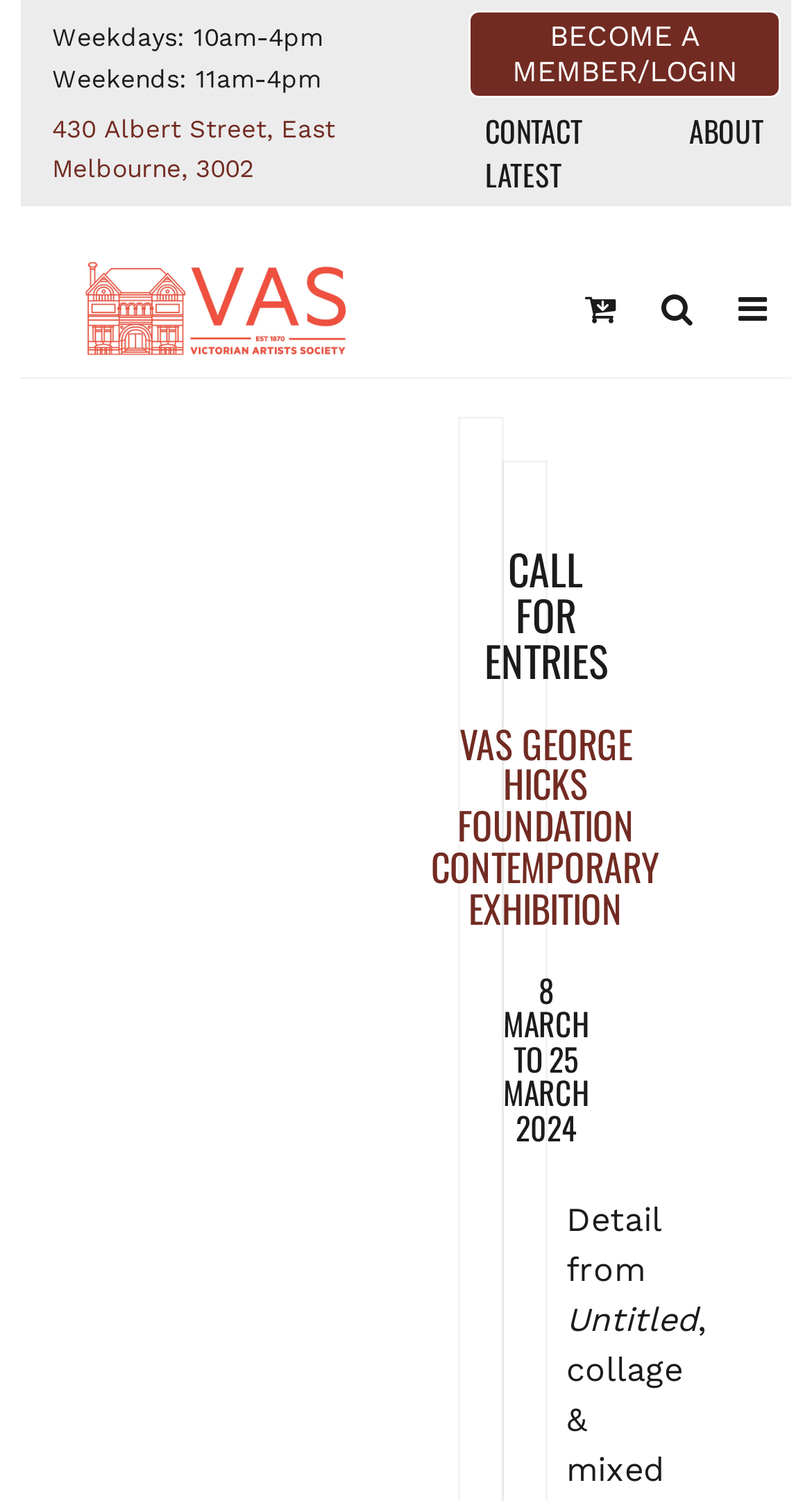How many social media icons are there?
Please answer the question with a detailed and comprehensive explanation.

I counted the number of figure elements with link elements inside them, which are the social media icons. These icons have bounding boxes with y1 coordinates around 0.194, indicating they are in the same row. There are three of them.